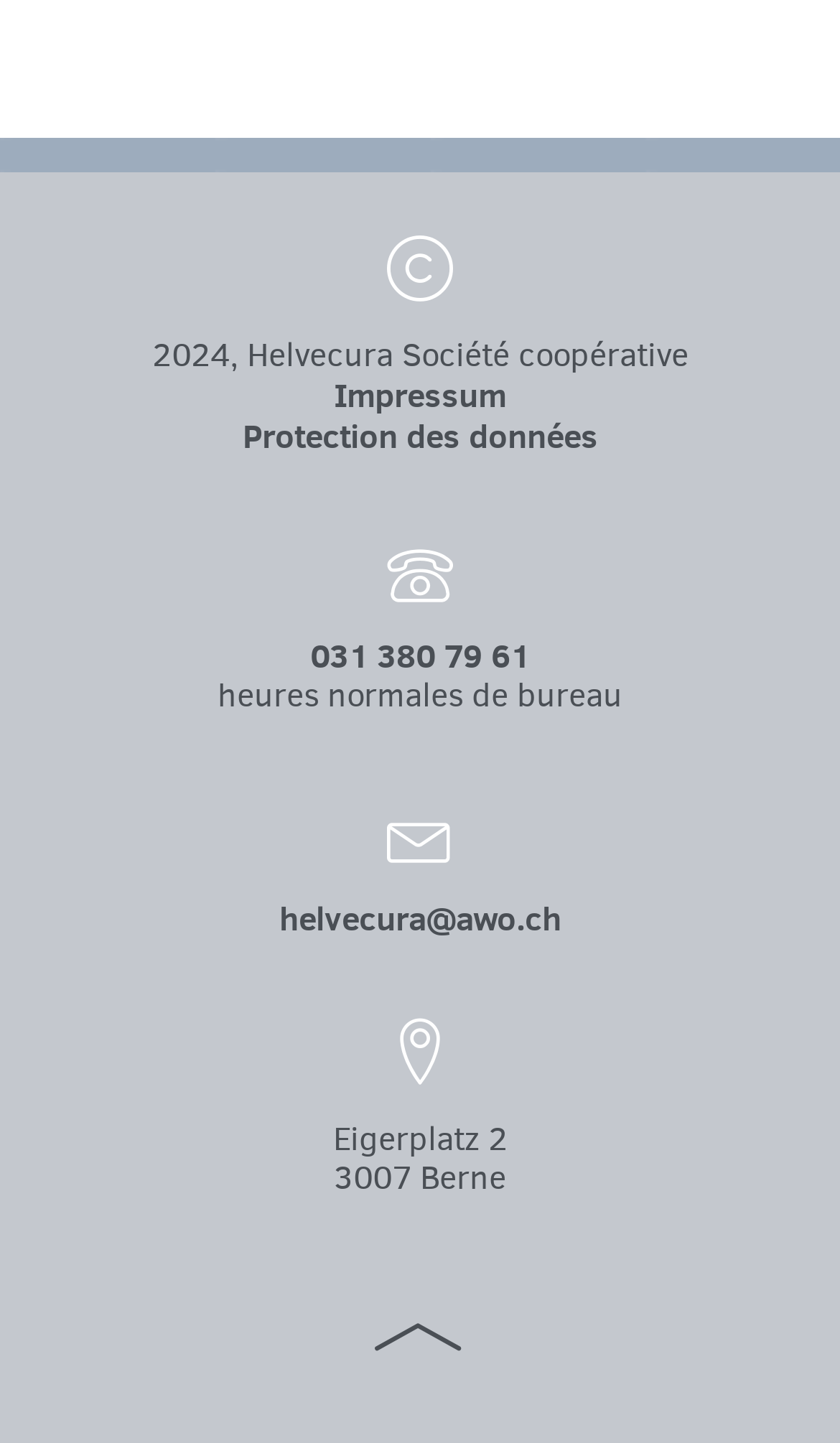What is the phone number provided on the webpage?
Answer the question in as much detail as possible.

The phone number is provided as a link, which suggests that it is clickable and can be used to make a call. The phone number is also accompanied by an icon, which further emphasizes its importance.